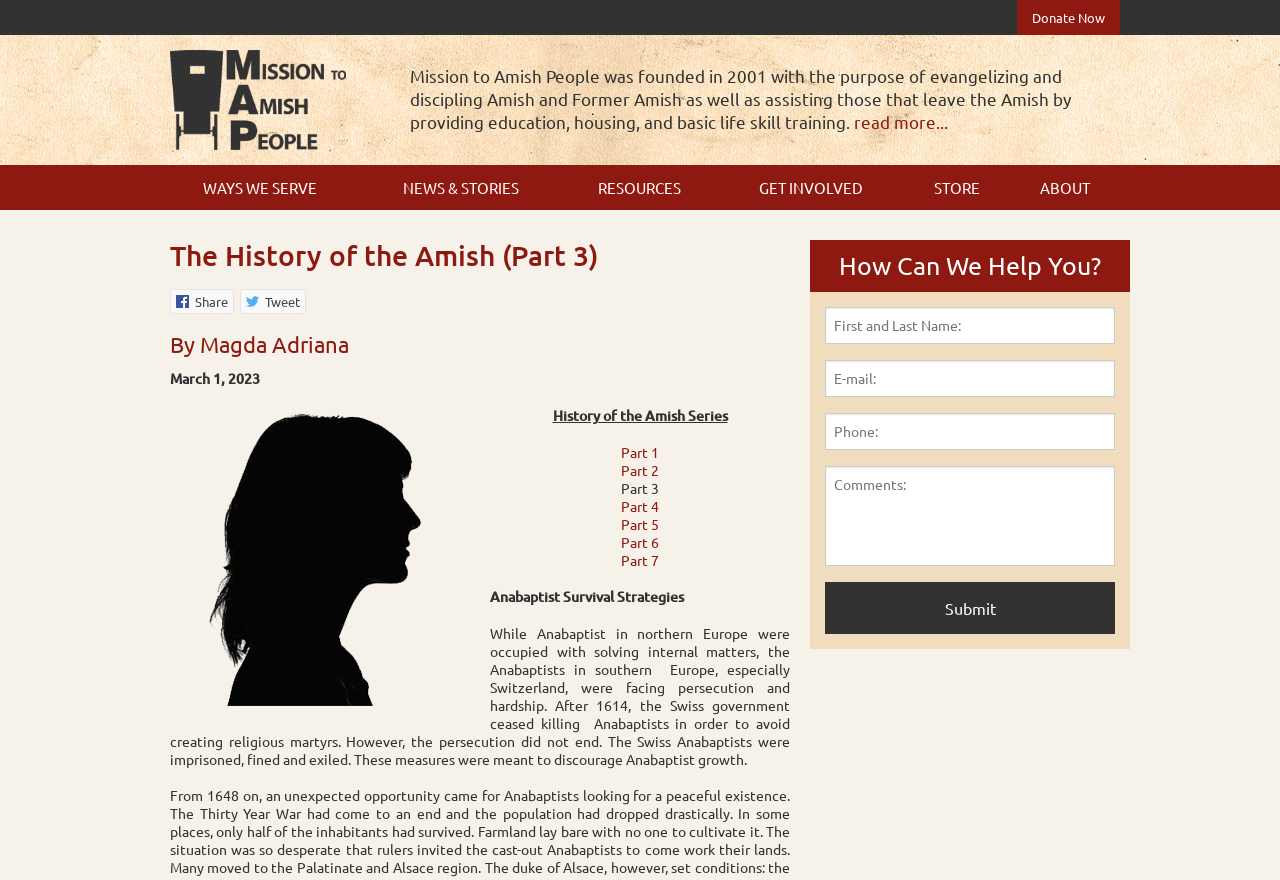Please extract the primary headline from the webpage.

The History of the Amish (Part 3)